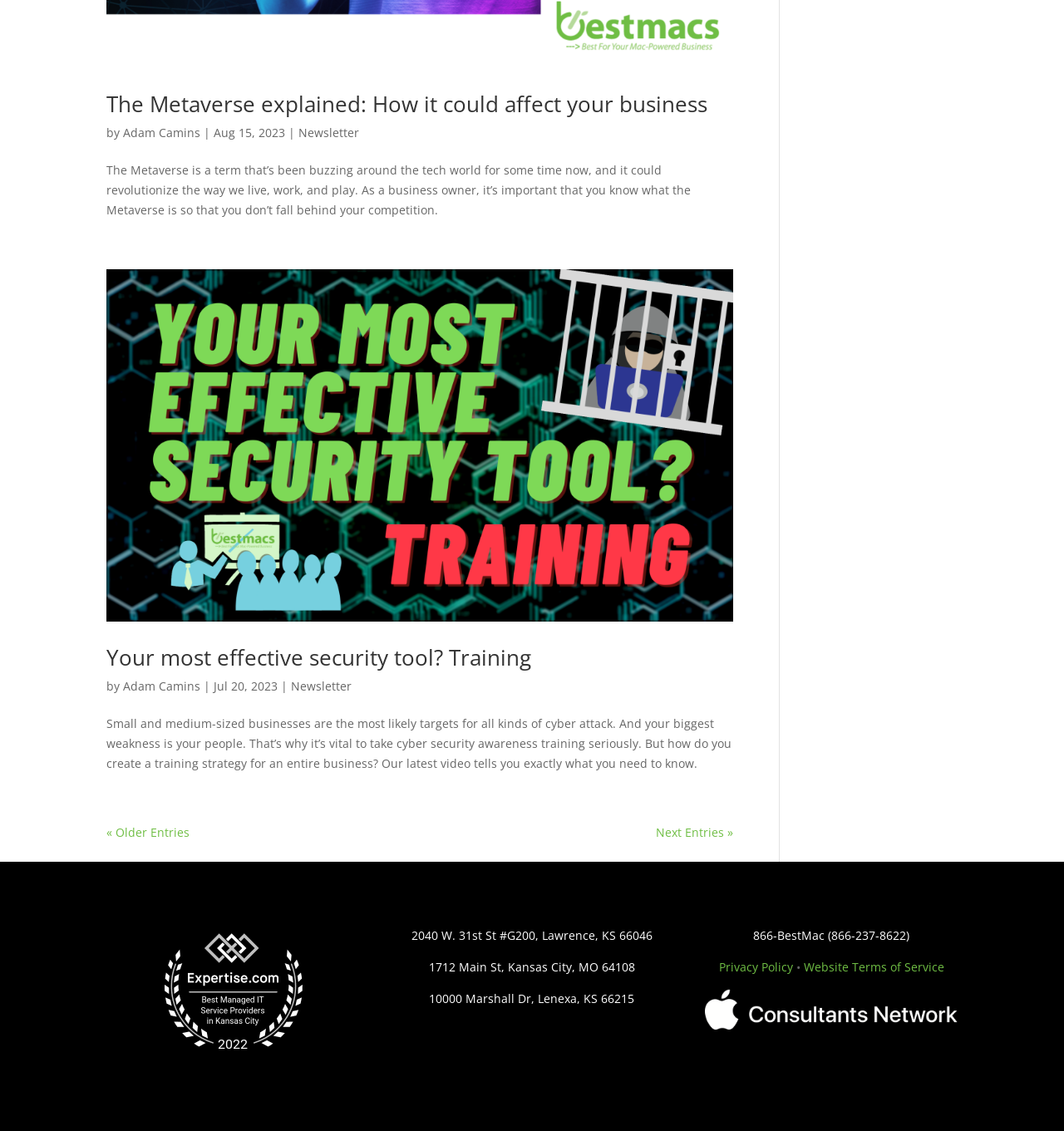Who wrote the latest article?
Please answer the question with a single word or phrase, referencing the image.

Adam Camins